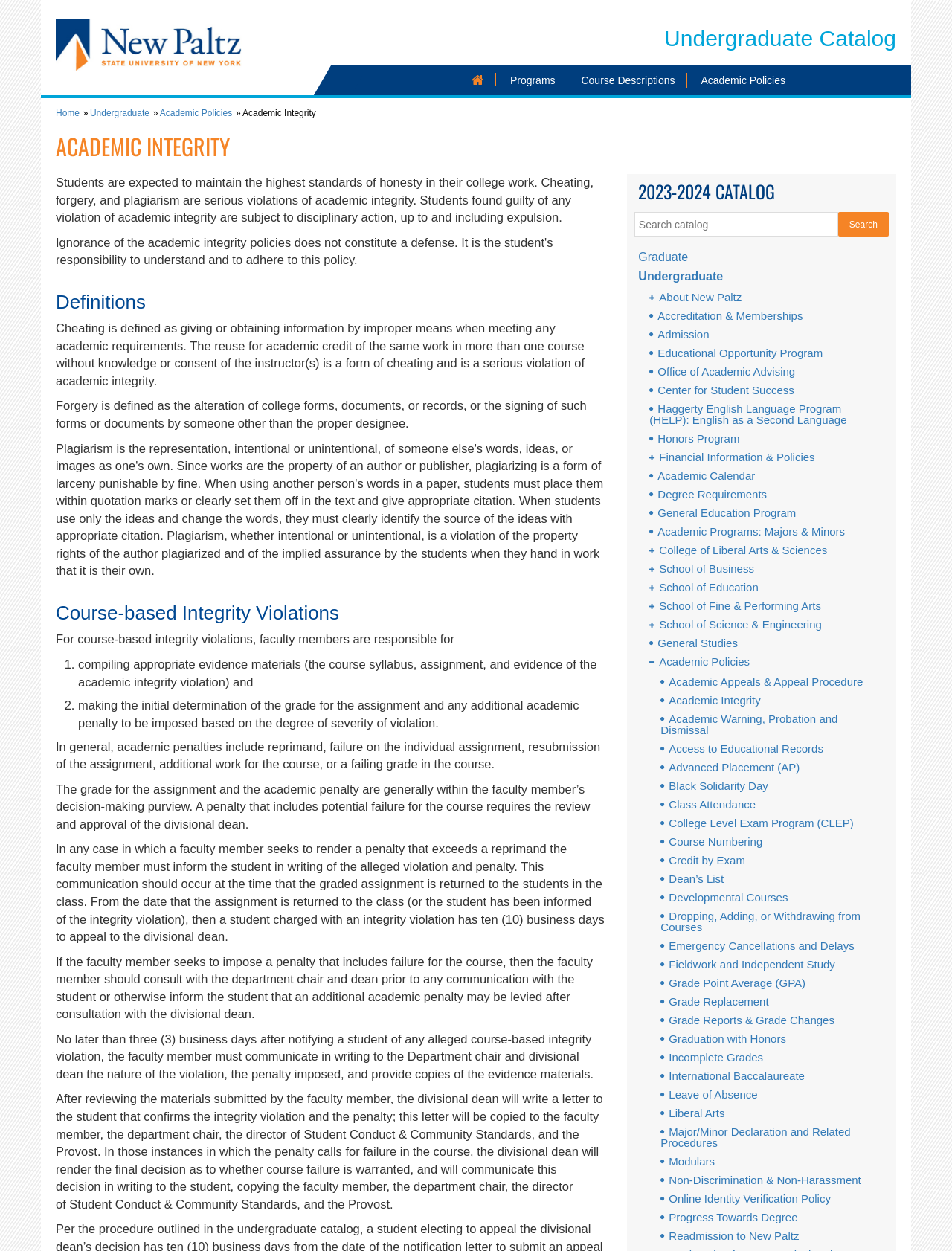Identify the bounding box coordinates for the element you need to click to achieve the following task: "Search for something". The coordinates must be four float values ranging from 0 to 1, formatted as [left, top, right, bottom].

None